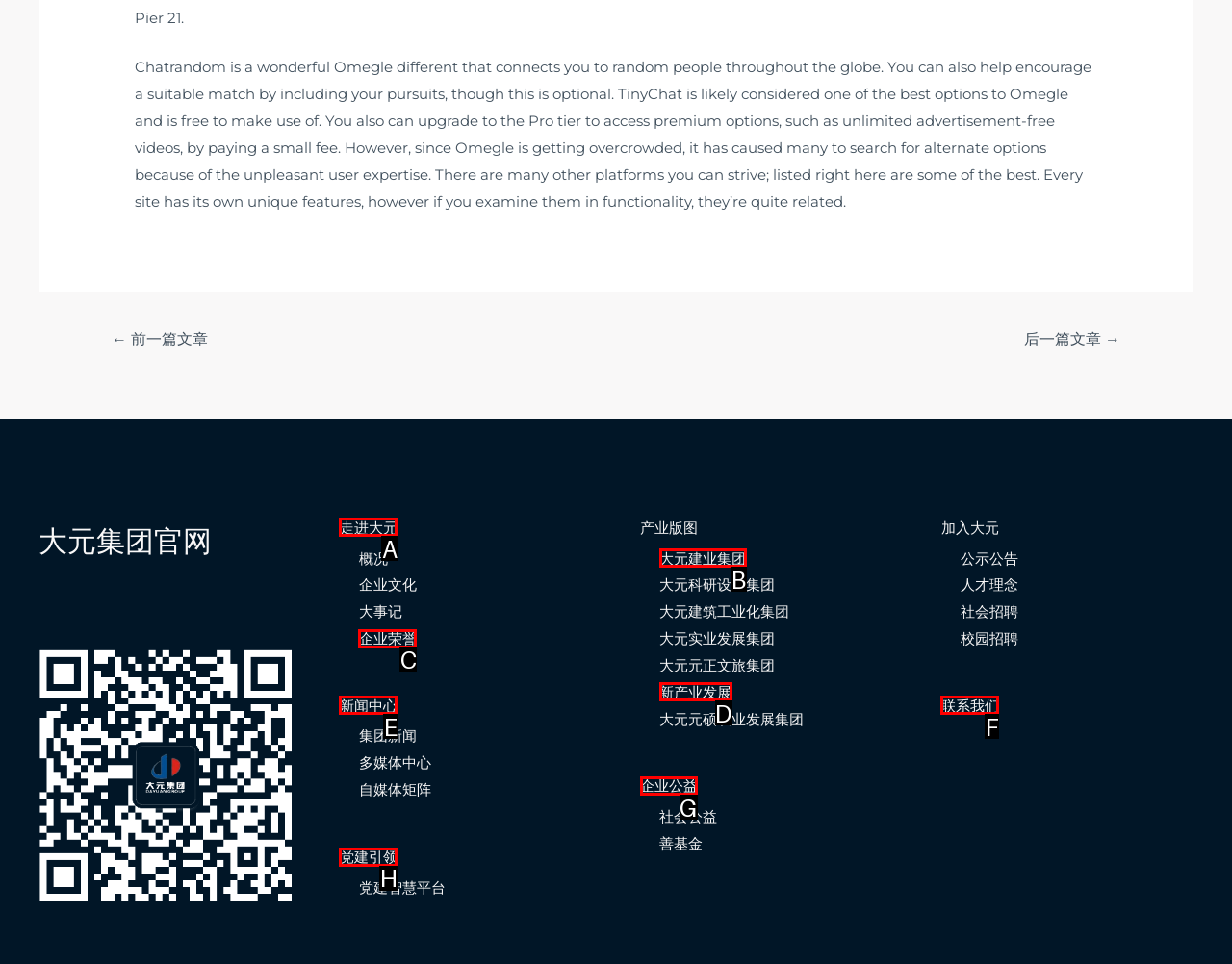What option should you select to complete this task: View the '企业公益' page? Indicate your answer by providing the letter only.

G